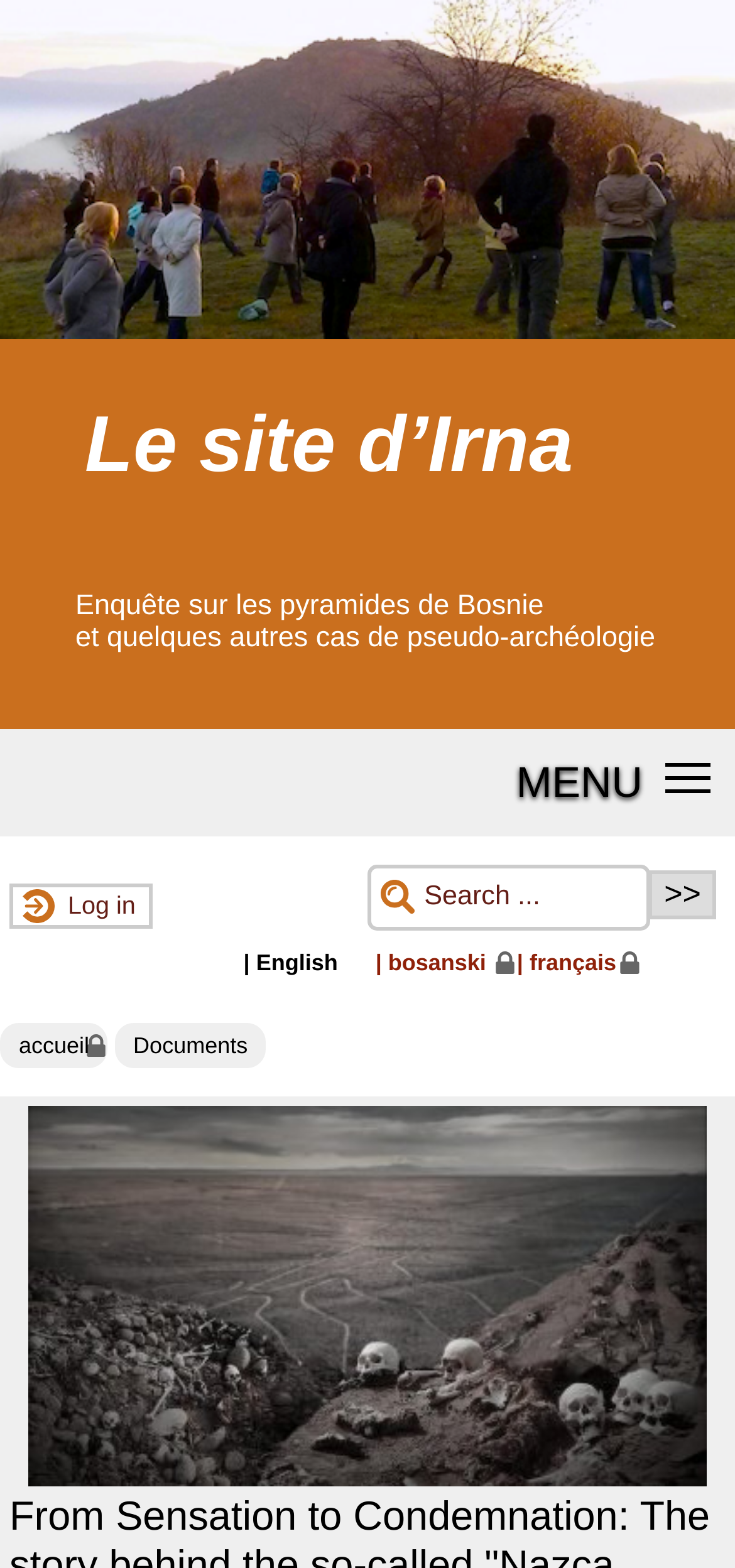Determine the bounding box coordinates of the region to click in order to accomplish the following instruction: "Switch to English". Provide the coordinates as four float numbers between 0 and 1, specifically [left, top, right, bottom].

[0.331, 0.605, 0.46, 0.622]